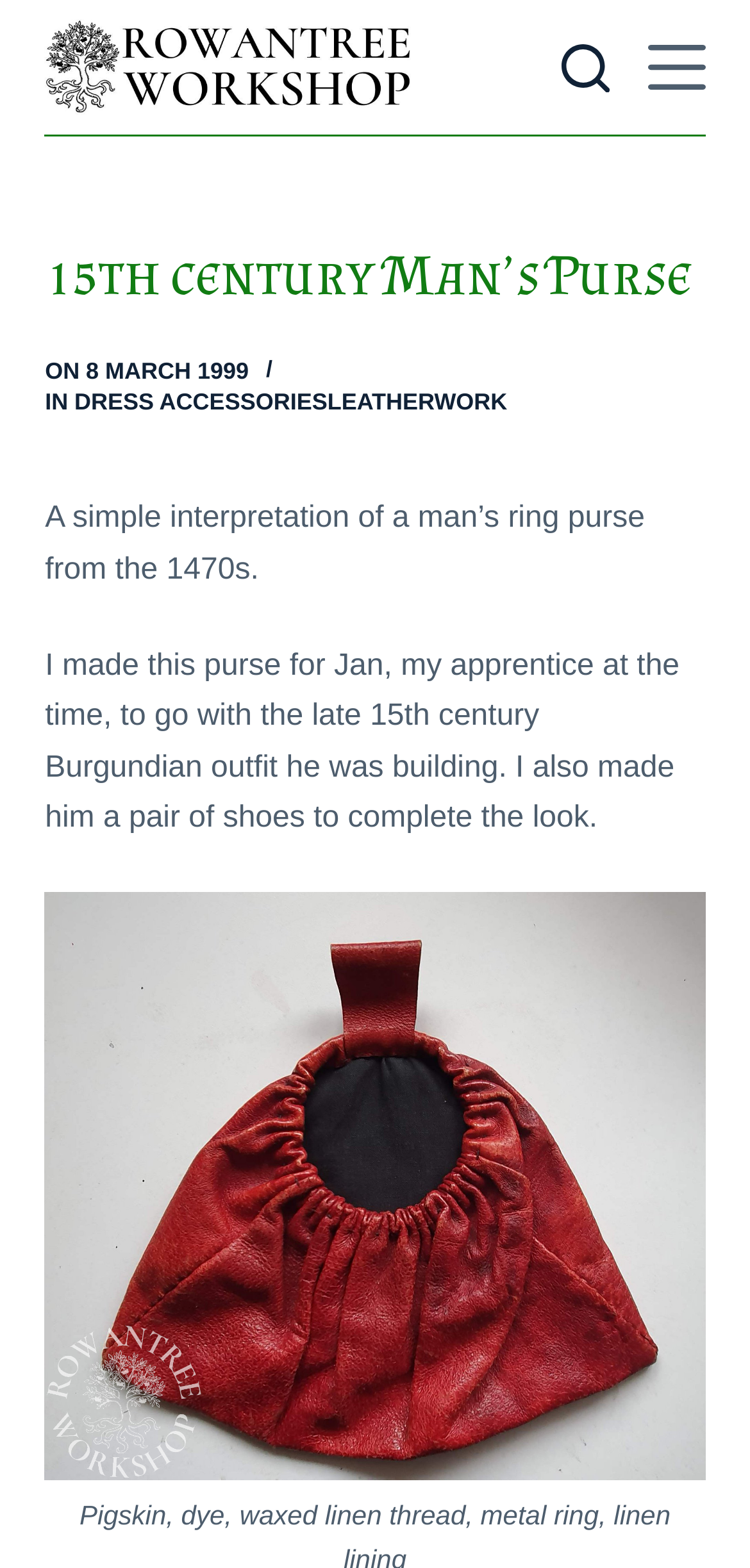Please find the bounding box for the following UI element description. Provide the coordinates in (top-left x, top-left y, bottom-right x, bottom-right y) format, with values between 0 and 1: Legal information

None